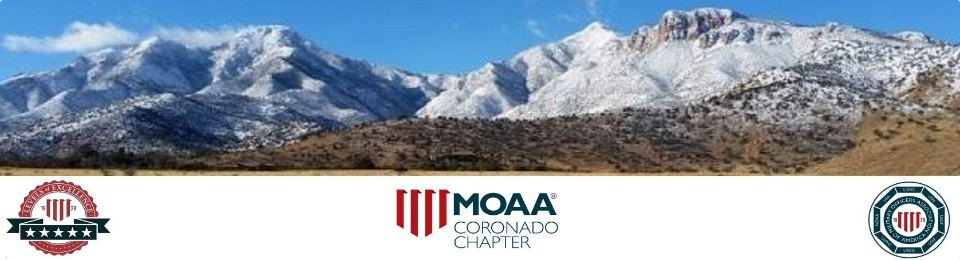What organization is the Coronado Chapter a part of?
Relying on the image, give a concise answer in one word or a brief phrase.

MOAA